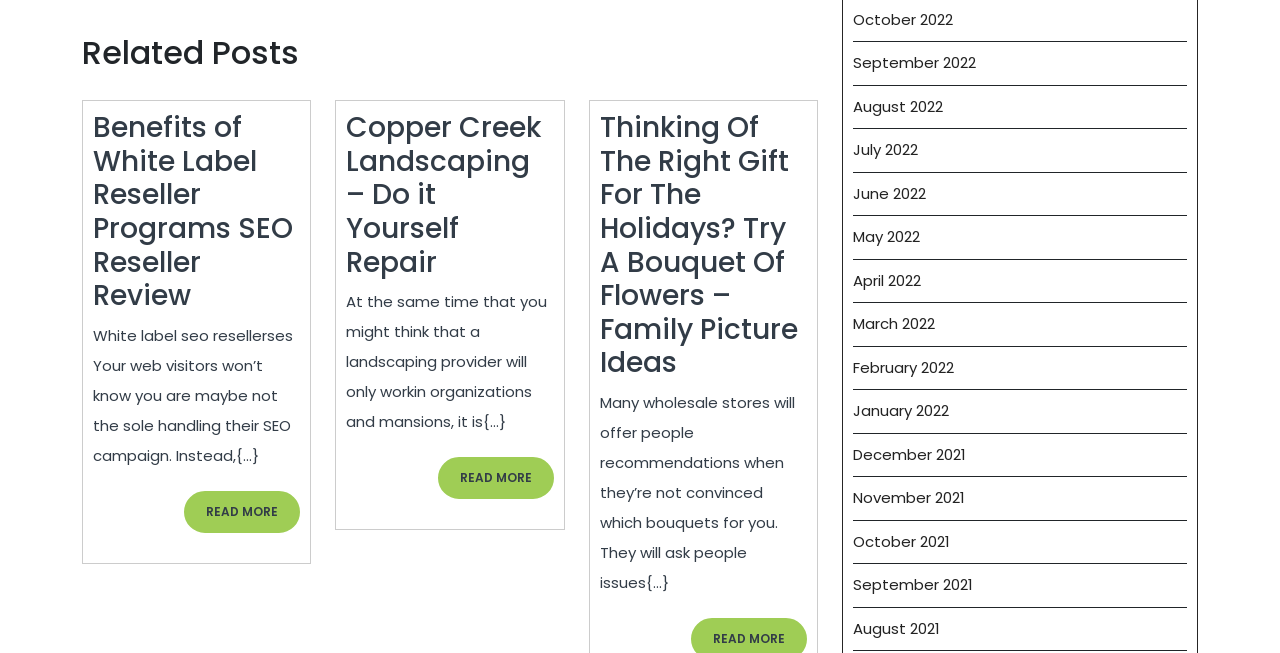How many links are there in the second article?
Analyze the screenshot and provide a detailed answer to the question.

The second article element has four link elements as its children, which can be identified by their element type and OCR text.